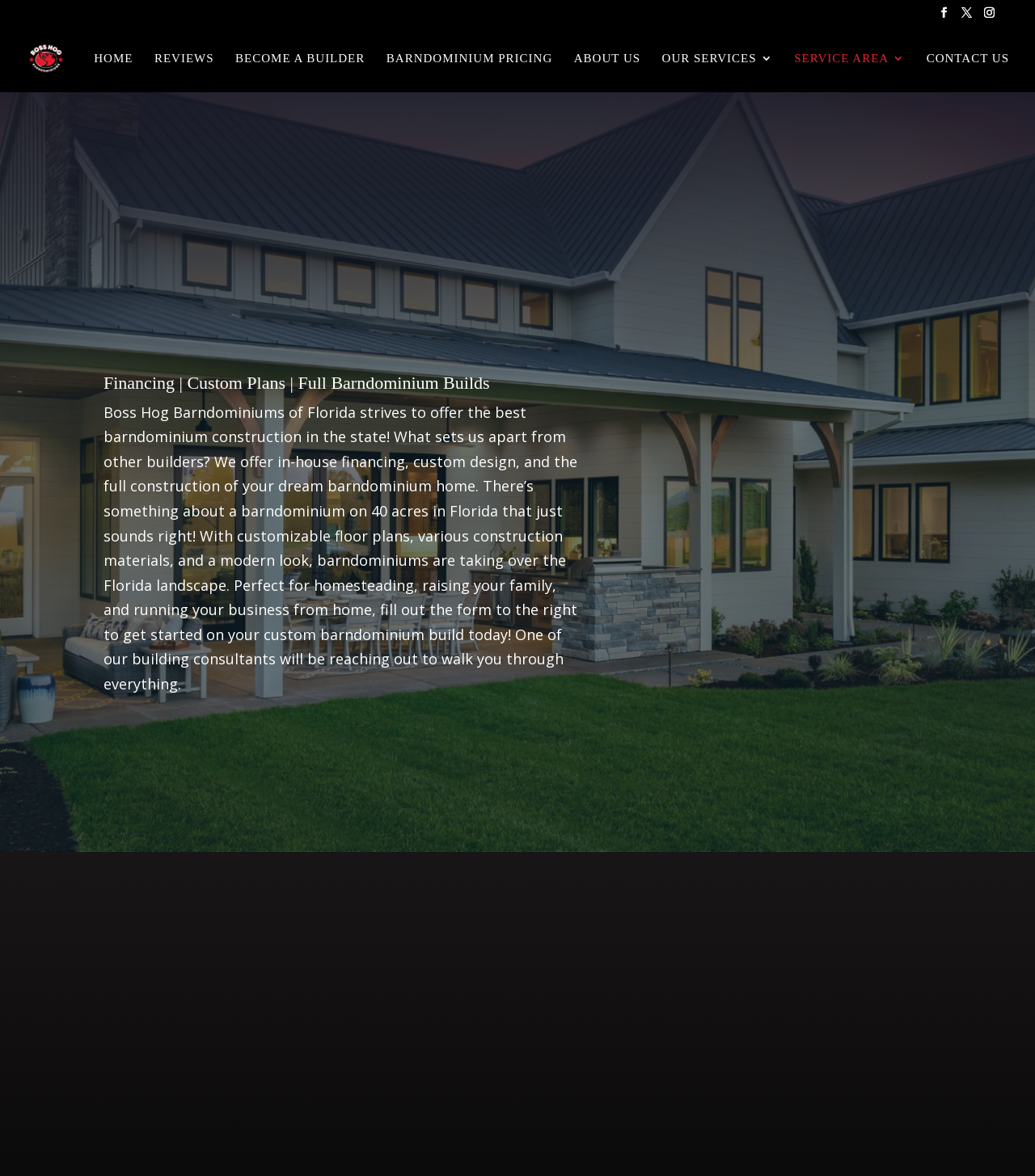Using the given description, provide the bounding box coordinates formatted as (top-left x, top-left y, bottom-right x, bottom-right y), with all values being floating point numbers between 0 and 1. Description: Barndominium Pricing

[0.373, 0.045, 0.534, 0.078]